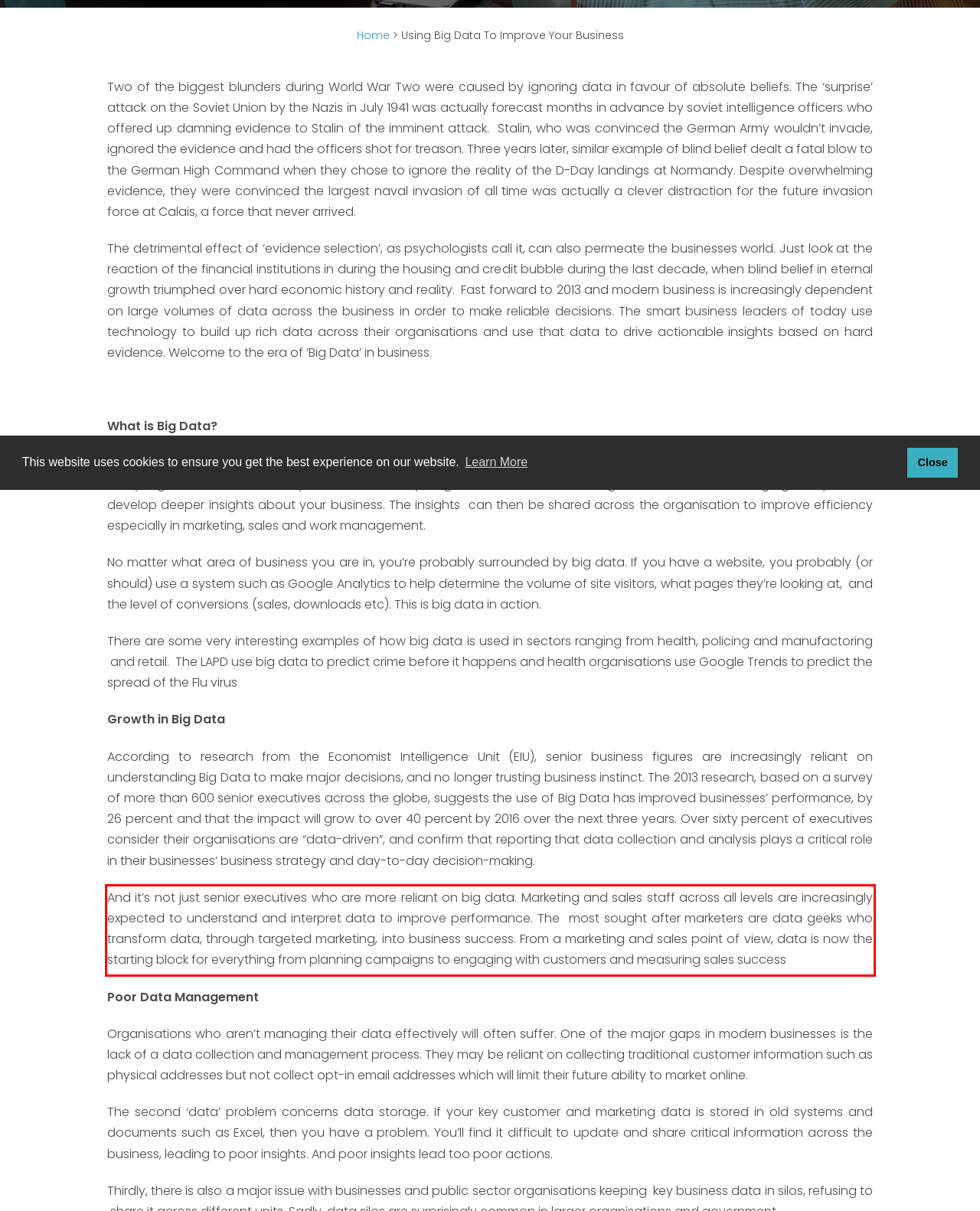You are provided with a screenshot of a webpage that includes a UI element enclosed in a red rectangle. Extract the text content inside this red rectangle.

And it’s not just senior executives who are more reliant on big data. Marketing and sales staff across all levels are increasingly expected to understand and interpret data to improve performance. The most sought after marketers are data geeks who transform data, through targeted marketing, into business success. From a marketing and sales point of view, data is now the starting block for everything from planning campaigns to engaging with customers and measuring sales success